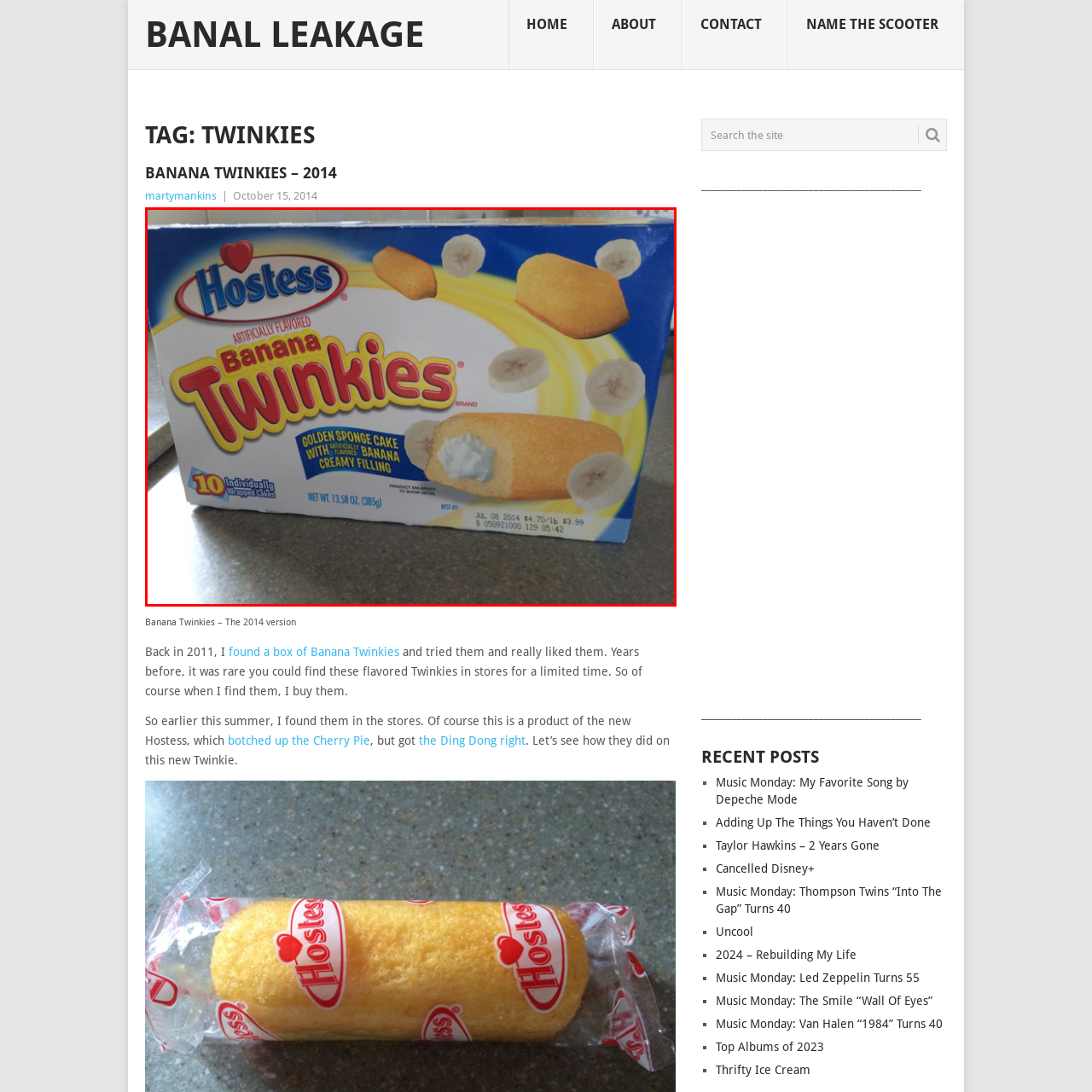Describe in detail what you see in the image highlighted by the red border.

The image showcases a box of Hostess Banana Twinkies, highlighting their unique flavor and texture. The packaging features a bright blue background with the Hostess logo at the top and "Artificially Flavored Banana Twinkies" prominently displayed in bold, yellow letters. Below this, a description reads "Golden Sponge Cake with artificially flavored banana creamy filling," emphasizing the delicious combination. 

The box indicates that it contains 10 individually wrapped cakes, ensuring convenience and freshness. A "Best By" date of July 8, 2014, is printed on the side, hinting at the product's limited availability. Surrounding the Twinkies are whimsical illustrations of bananas, adding to the playful theme. This nostalgic treat is a favorite for sweet snack lovers, evoking memories of indulgent childhood moments.